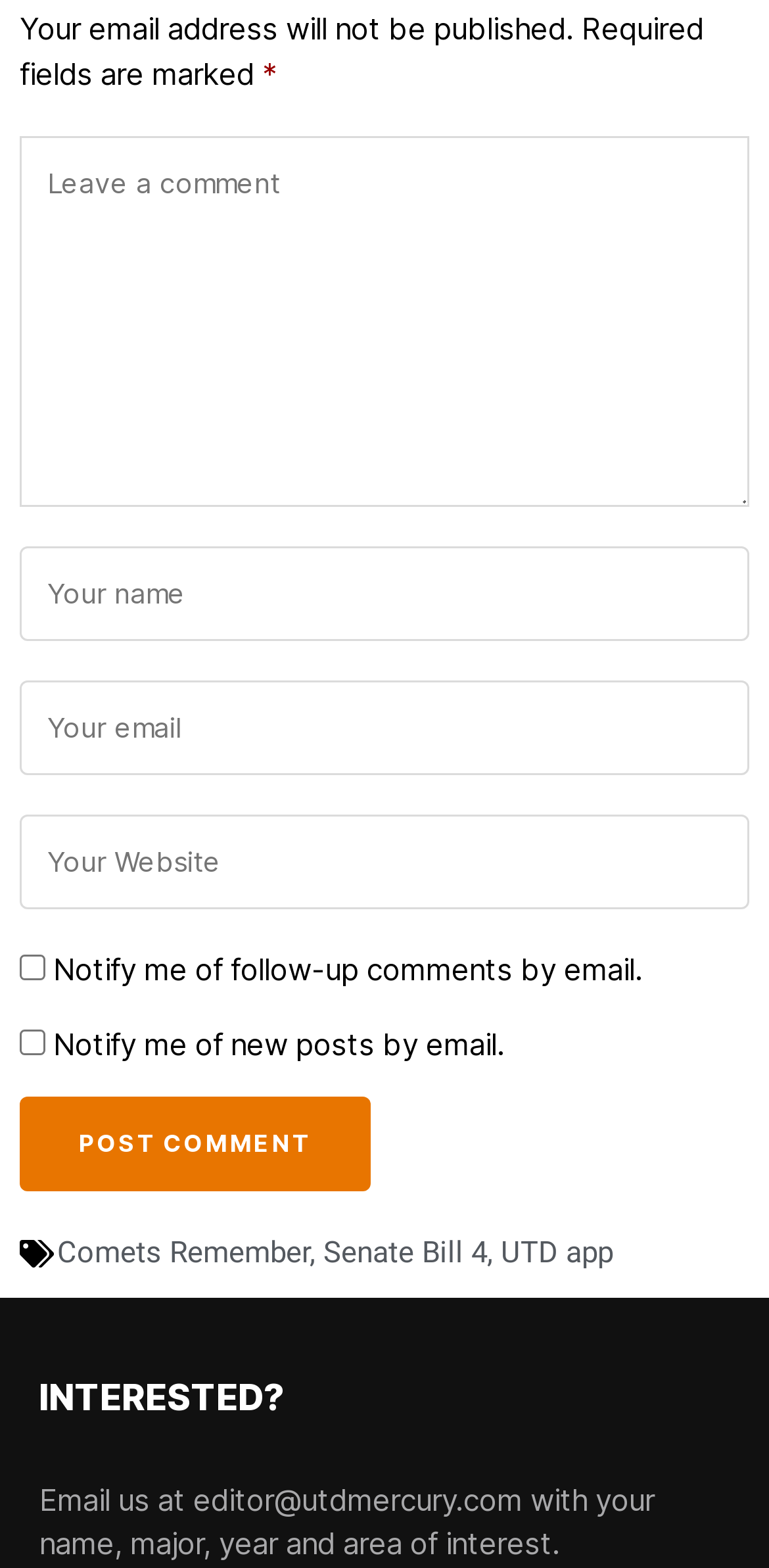What are the links below the comment section?
Based on the image, give a one-word or short phrase answer.

Related links